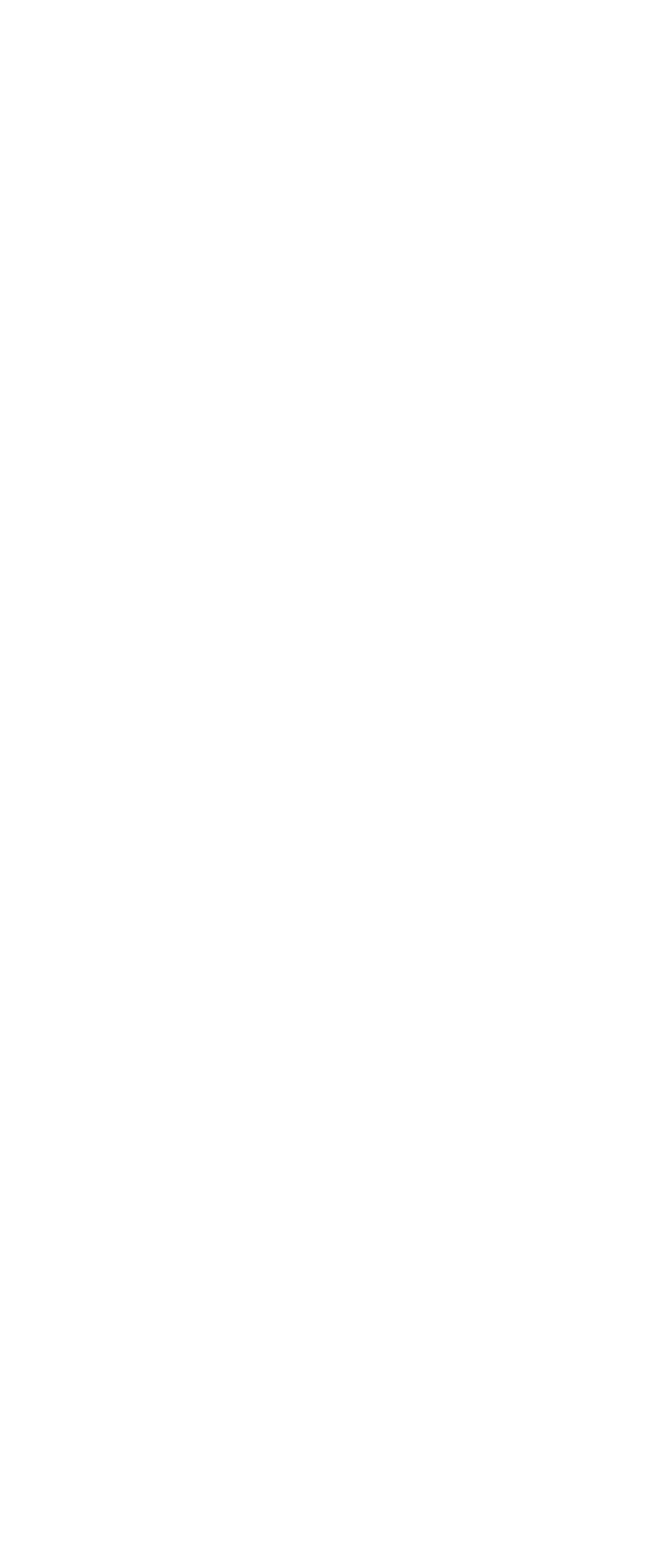Using the description "See Live Healing", locate and provide the bounding box of the UI element.

[0.026, 0.459, 0.974, 0.5]